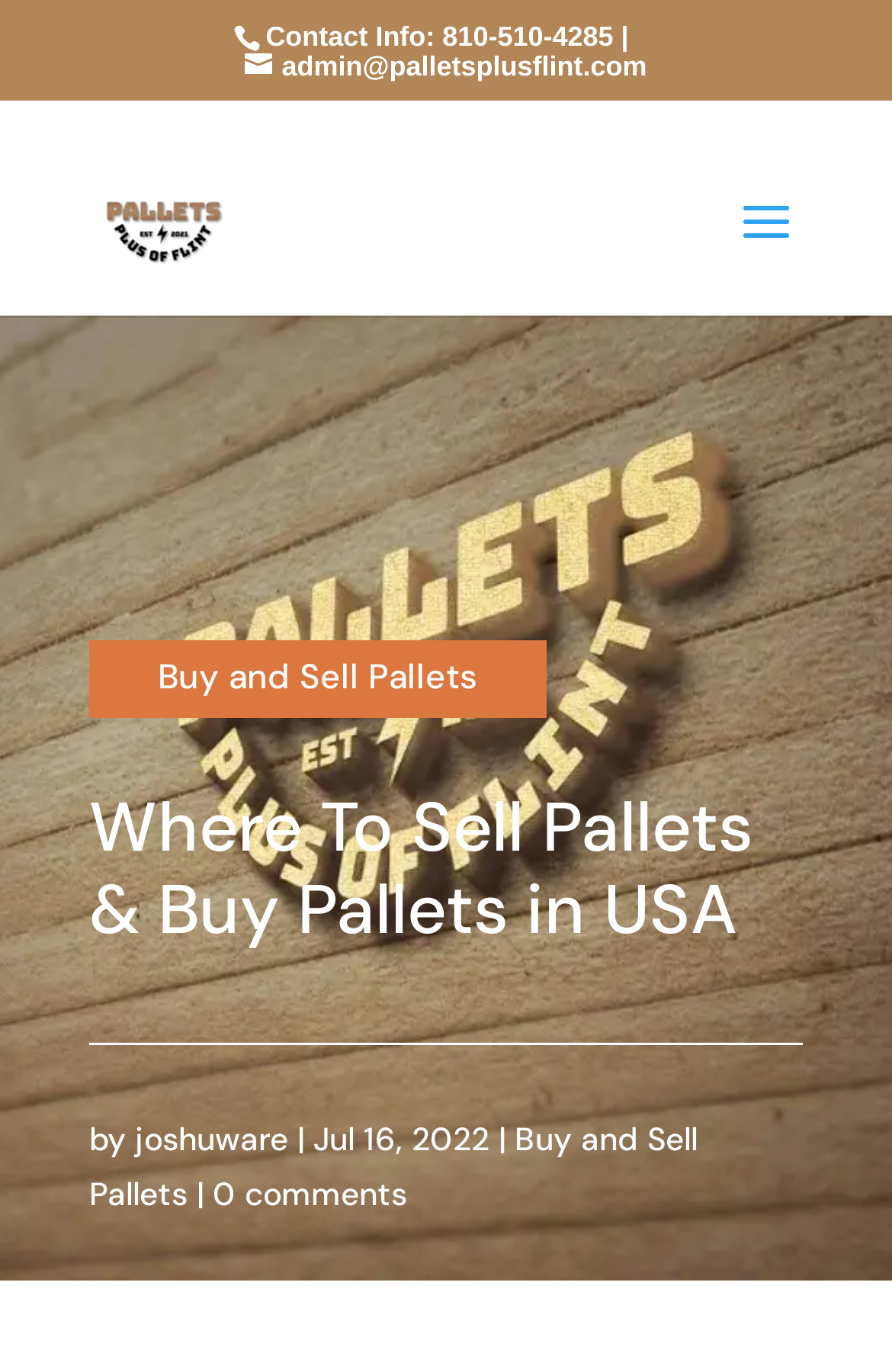Determine the primary headline of the webpage.

Where To Sell Pallets & Buy Pallets in USA